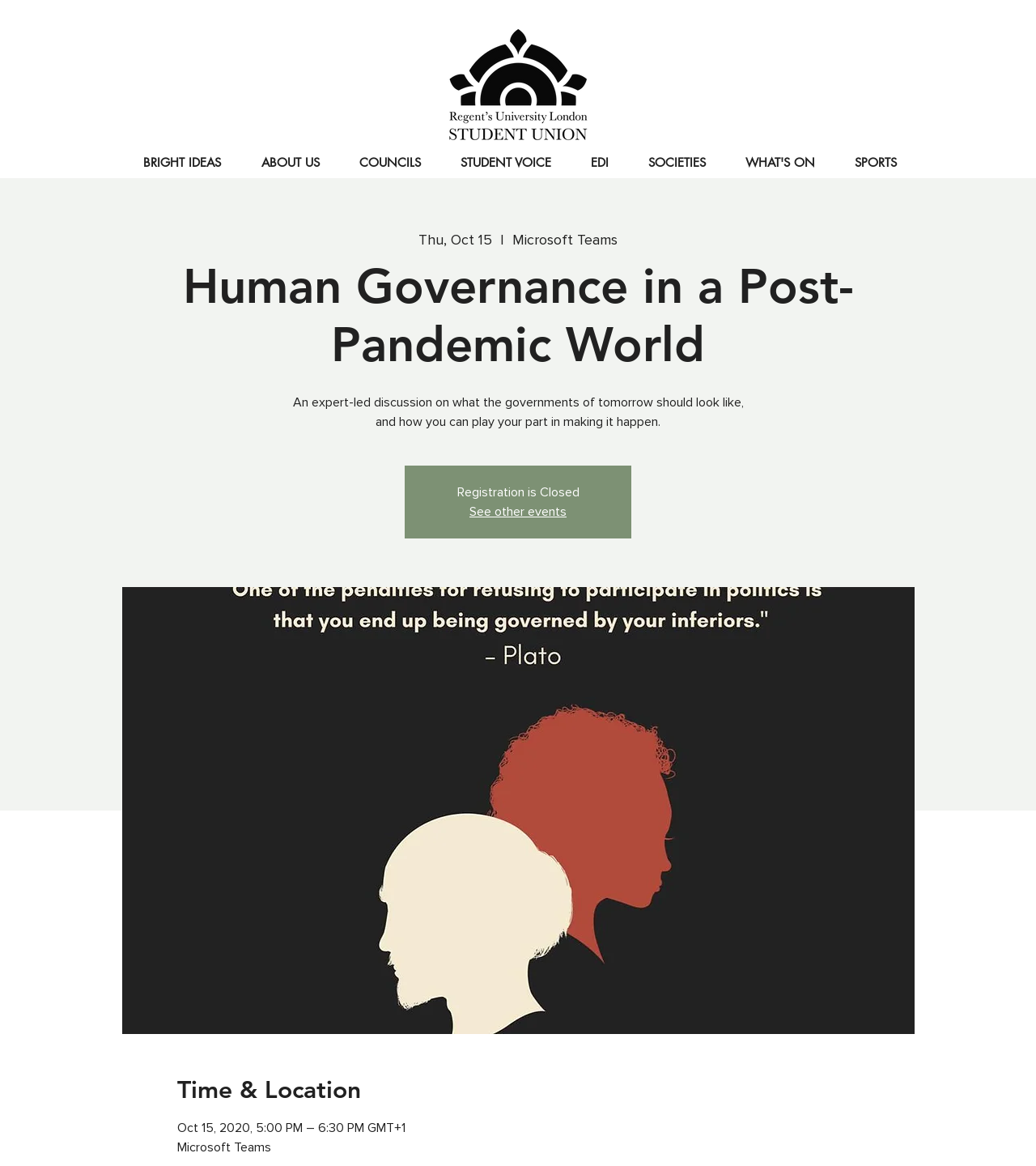Use a single word or phrase to answer the question: 
What is the platform of the event?

Microsoft Teams